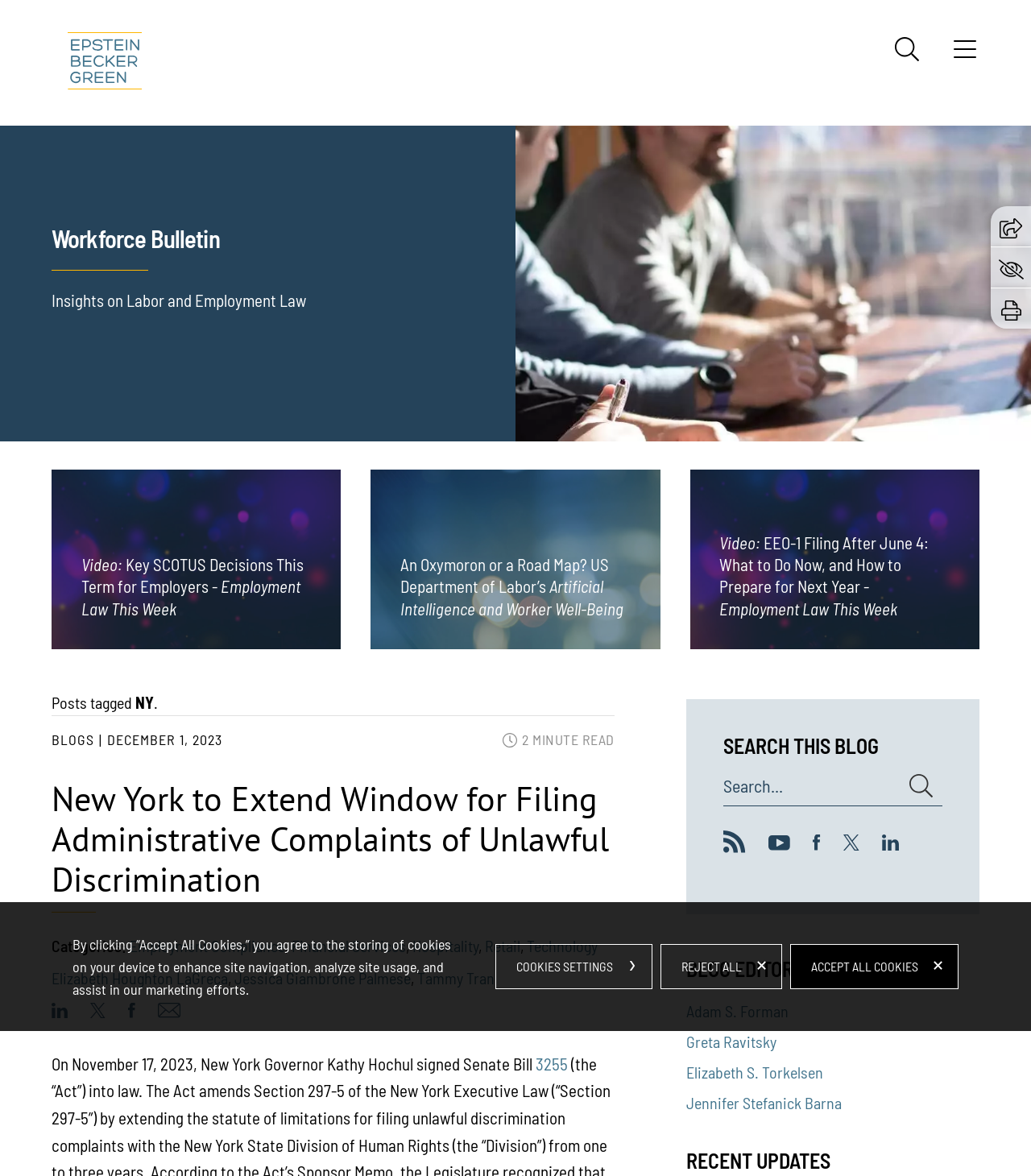Respond to the question below with a single word or phrase:
What is the purpose of the 'Search...' textbox?

To search the blog